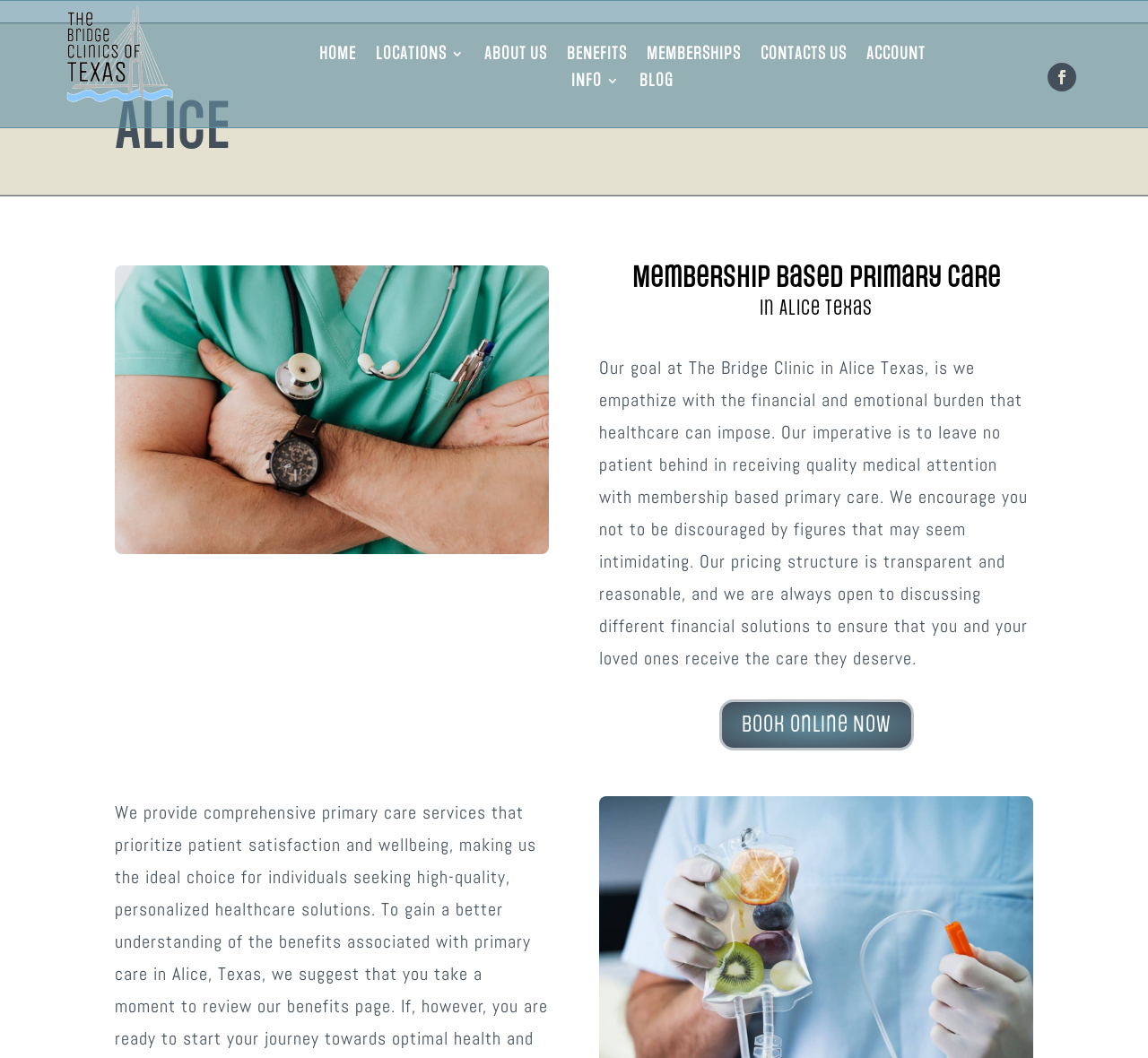Provide a one-word or short-phrase answer to the question:
What is the name of the clinic?

The Bridge Clinic